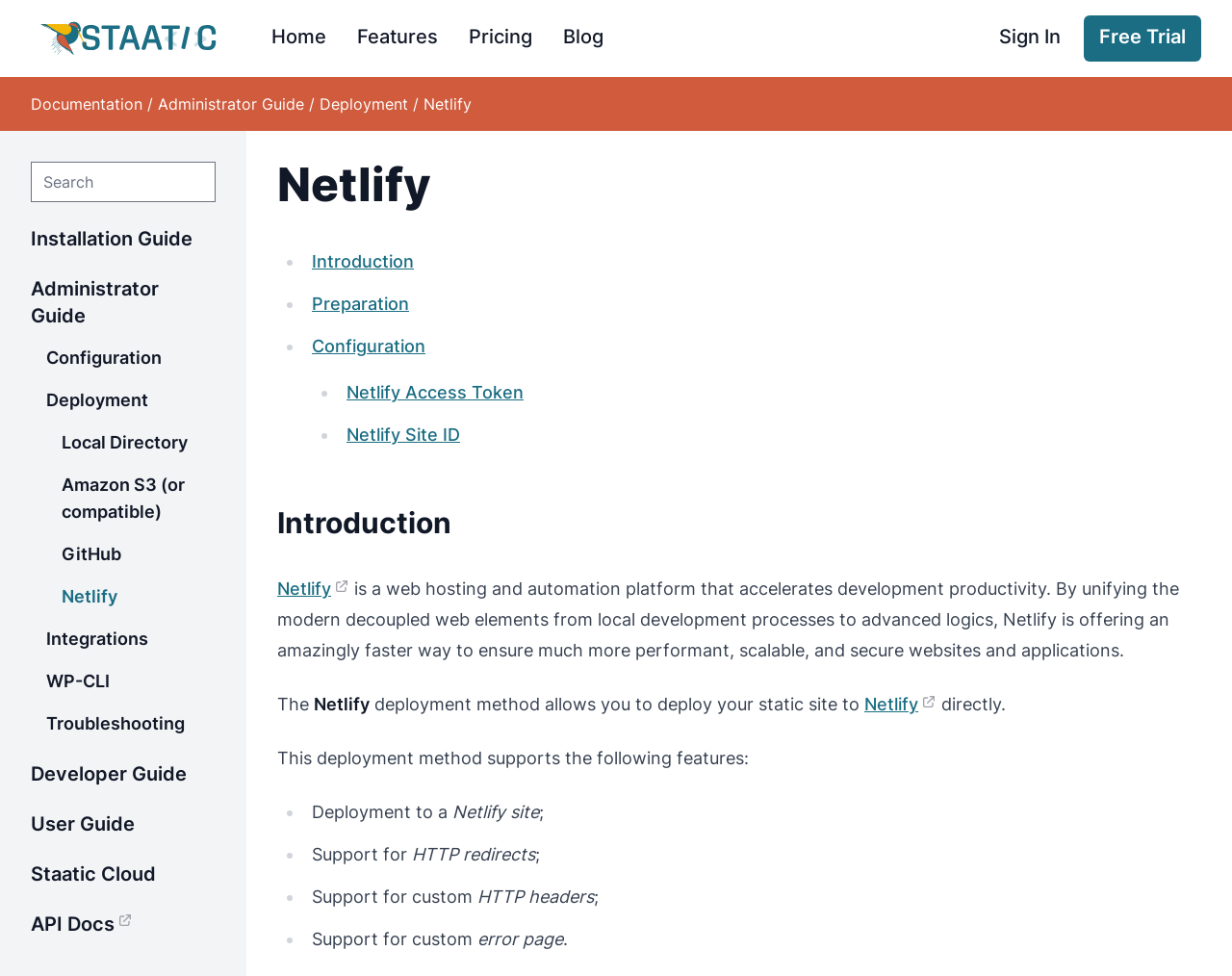Provide a single word or phrase to answer the given question: 
What is the benefit of using the Netlify deployment method?

Faster development productivity